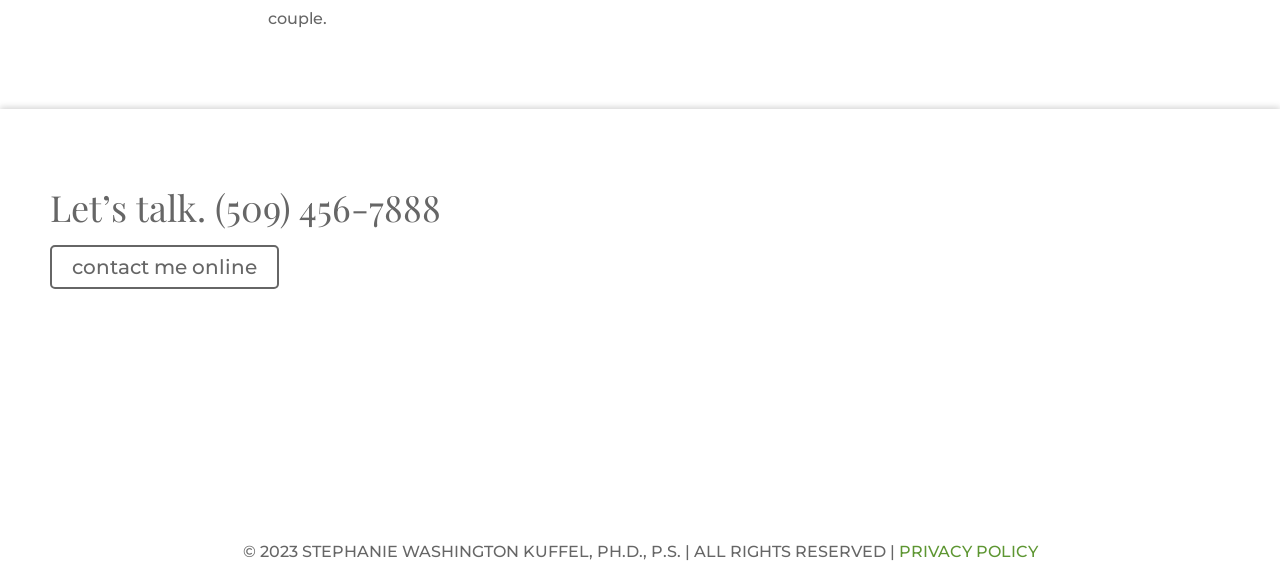What is the name of the policy?
Provide a one-word or short-phrase answer based on the image.

PRIVACY POLICY